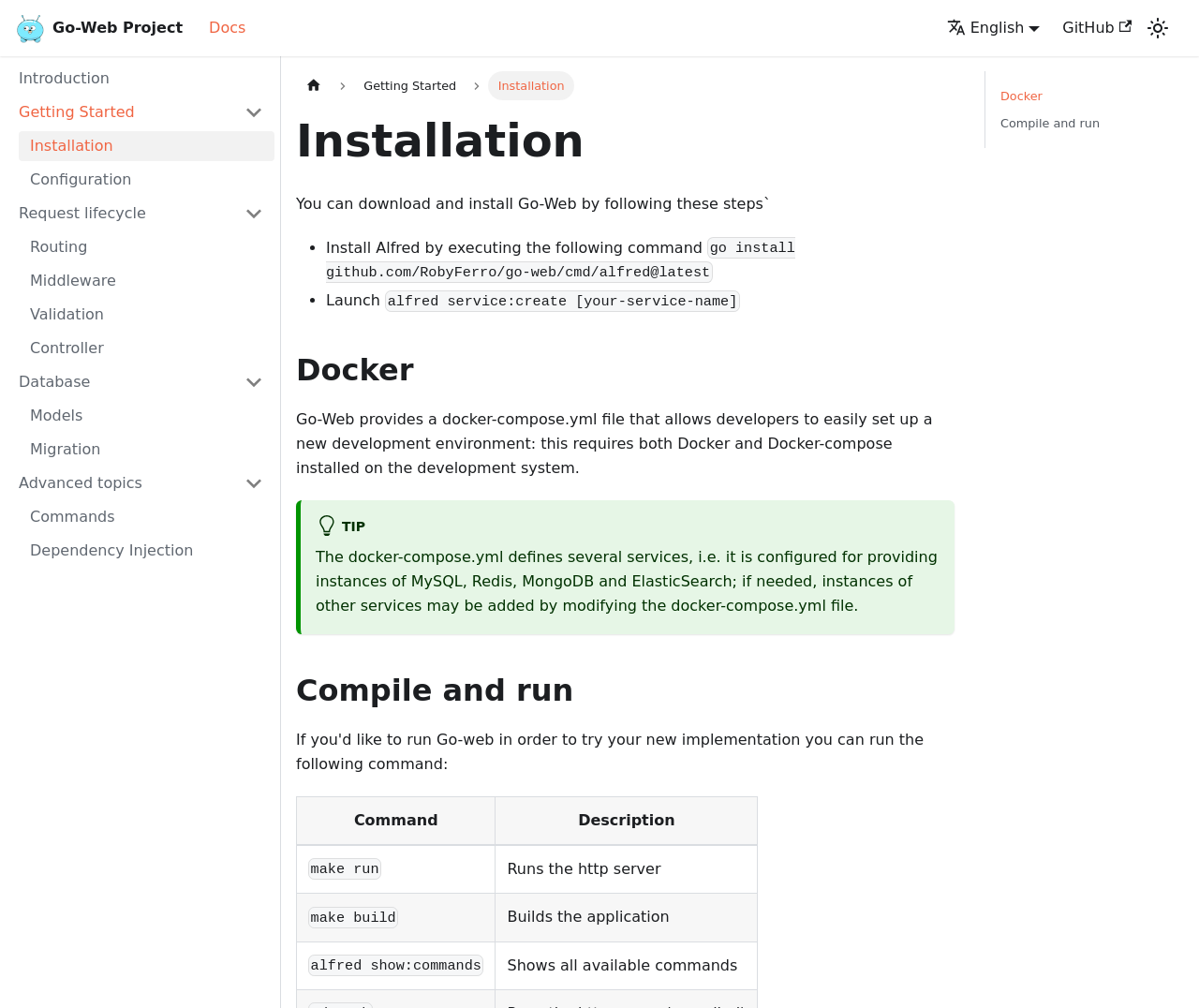Summarize the webpage comprehensively, mentioning all visible components.

This webpage is about the installation of Go-Web, a project for web development. At the top, there is a navigation bar with links to "Go-Web Go-Web Project", "Docs", "GitHub", and a button to switch between dark and light mode. Below the navigation bar, there is a sidebar with links to various sections, including "Introduction", "Getting Started", "Installation", "Configuration", and more.

The main content of the page is divided into three sections: "Installation", "Docker", and "Compile and run". The "Installation" section provides step-by-step instructions on how to download and install Go-Web, including installing Alfred and launching the service. The "Docker" section explains how to set up a development environment using Docker and Docker-compose, and provides a tip on how to modify the docker-compose.yml file to add instances of other services. The "Compile and run" section provides a table with commands and their descriptions, including how to run the HTTP server, build the application, and show all available commands.

Throughout the page, there are various images, including the Go-Web logo, and icons for navigation and buttons. The page also has a breadcrumb navigation at the top, showing the current location as "Getting Started" > "Installation".